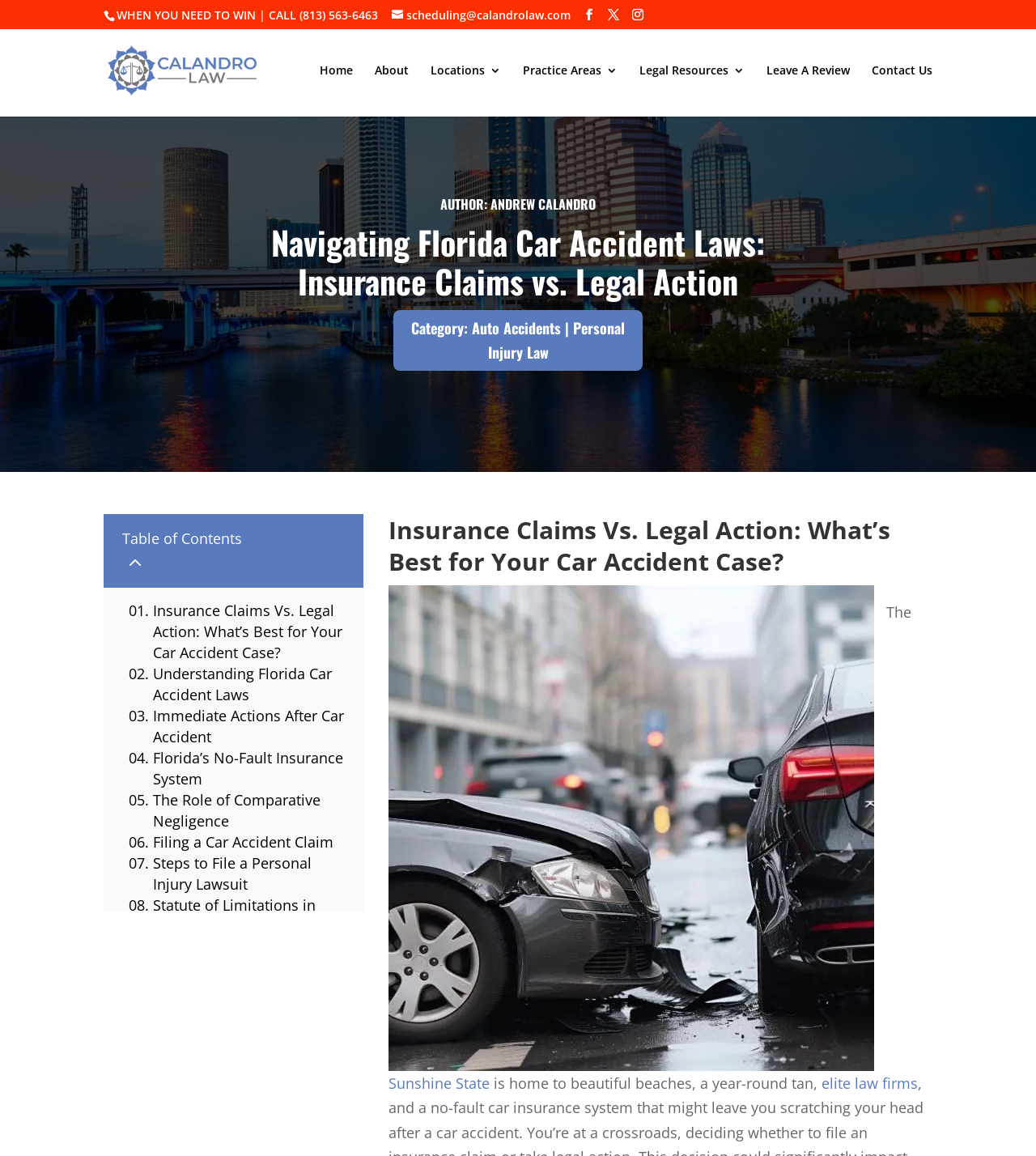Please specify the bounding box coordinates of the region to click in order to perform the following instruction: "Learn about the role of a Personal Injury Lawyer".

[0.148, 0.81, 0.333, 0.846]